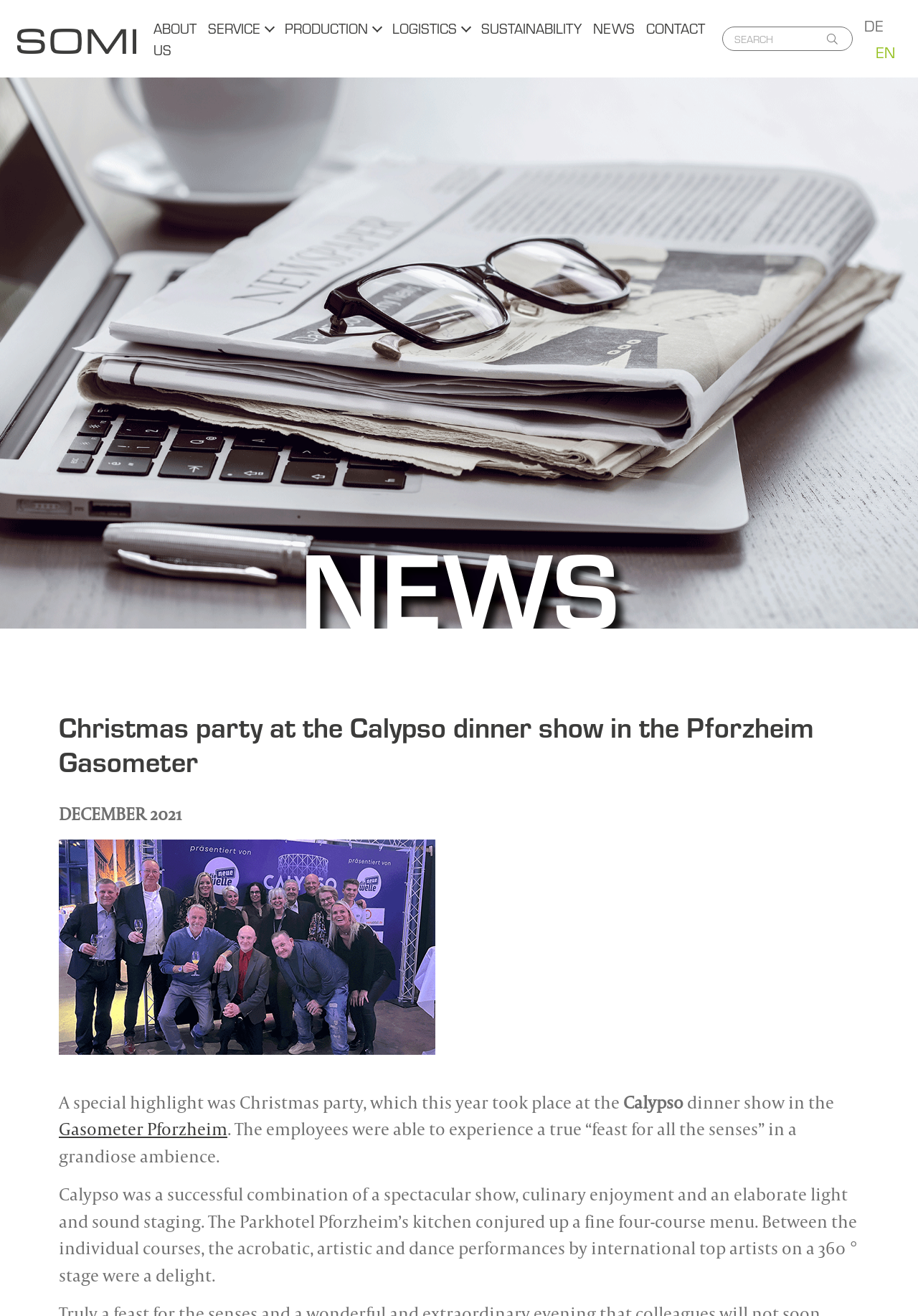Locate the bounding box coordinates of the clickable area to execute the instruction: "Search for something". Provide the coordinates as four float numbers between 0 and 1, represented as [left, top, right, bottom].

[0.788, 0.021, 0.888, 0.038]